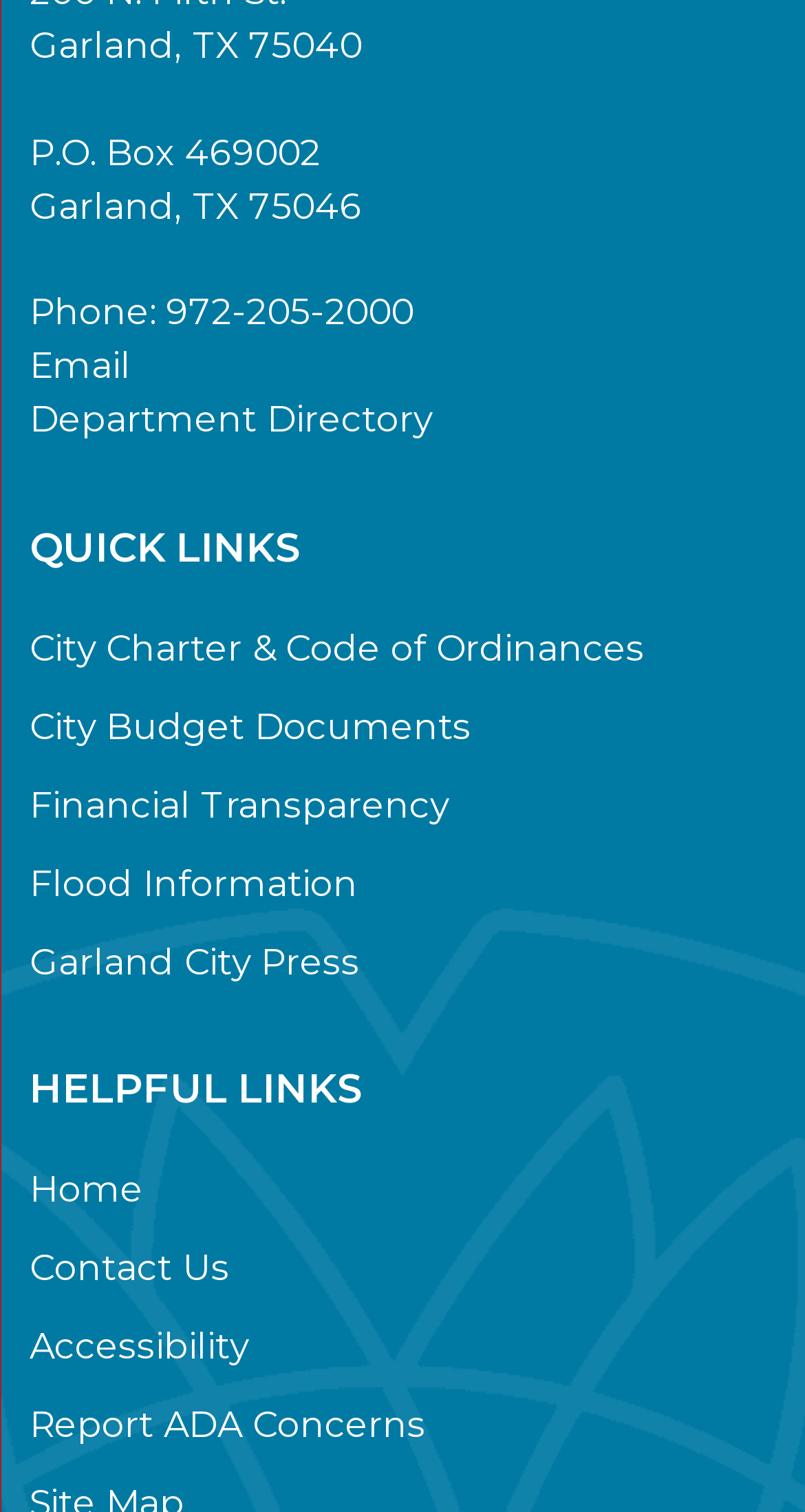How many quick links are available?
Please use the visual content to give a single word or phrase answer.

5